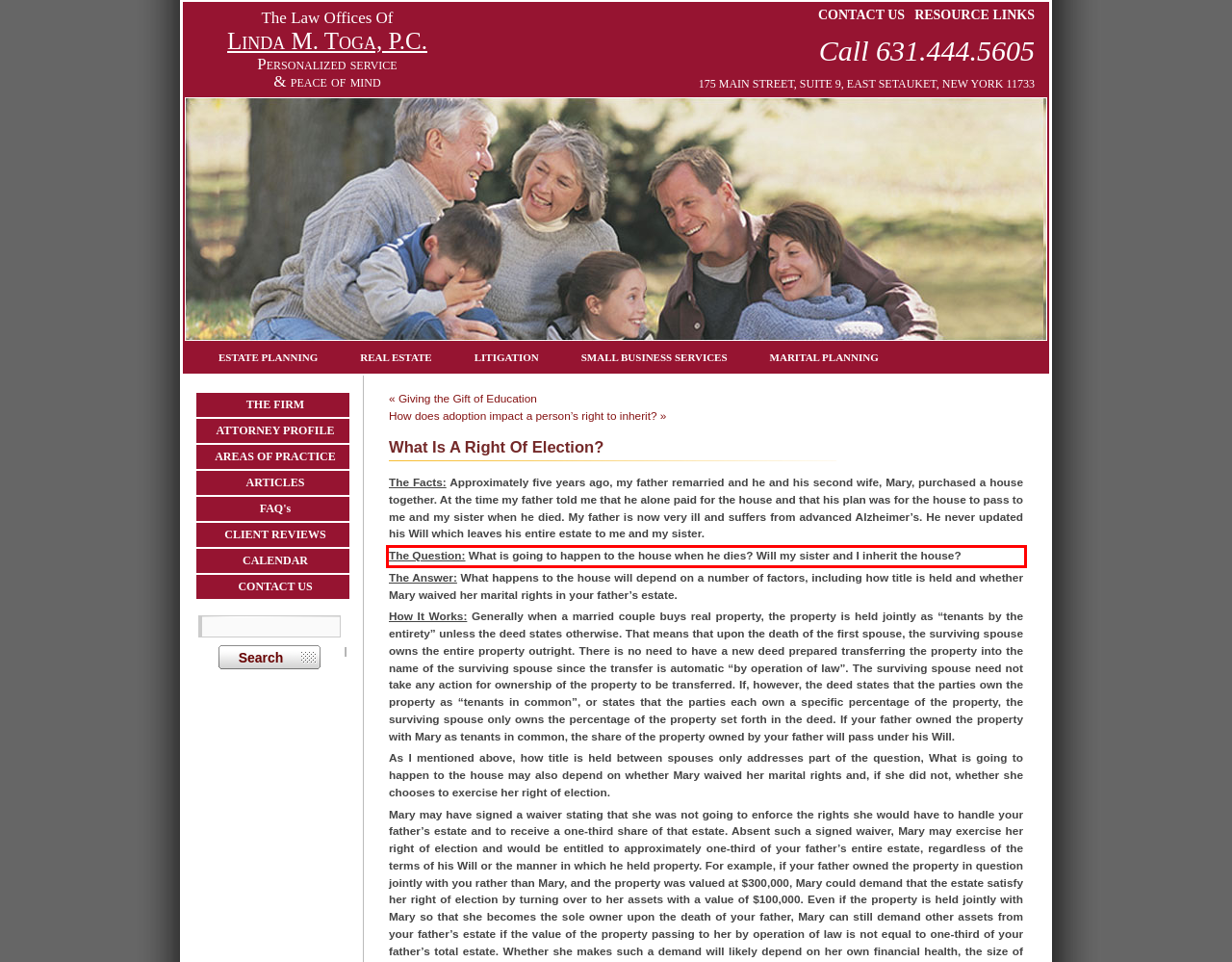You are given a screenshot showing a webpage with a red bounding box. Perform OCR to capture the text within the red bounding box.

The Question: What is going to happen to the house when he dies? Will my sister and I inherit the house?